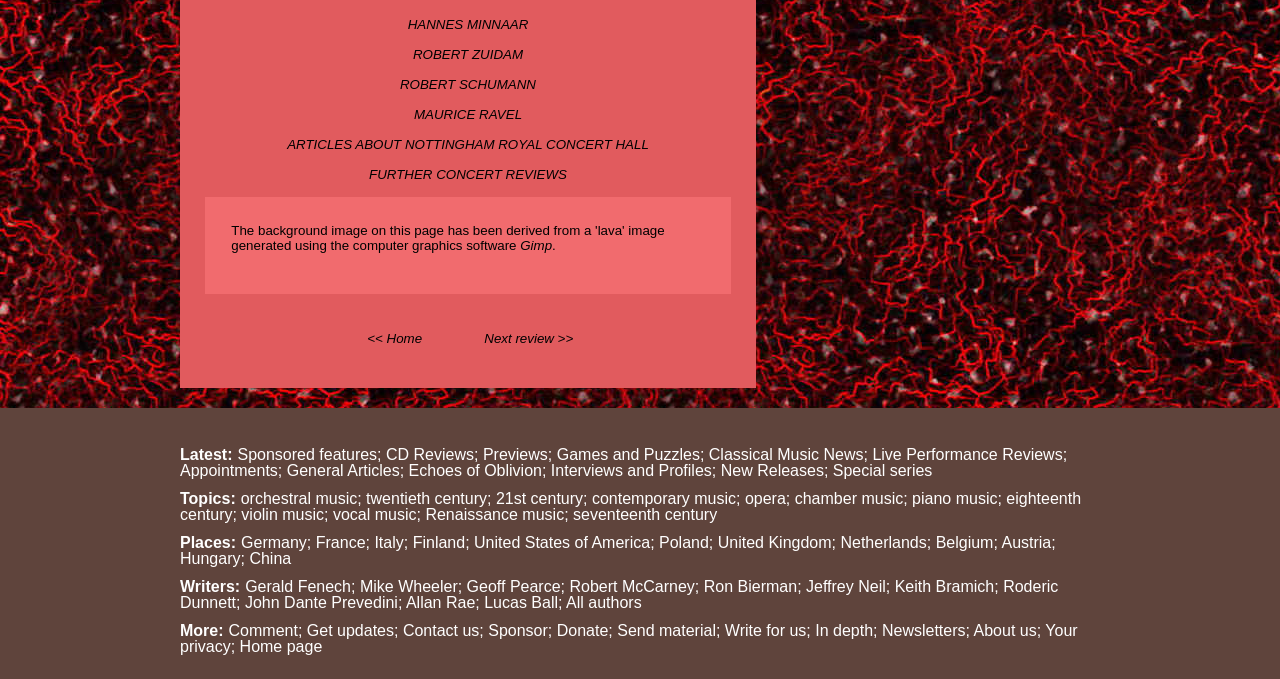Provide a short answer to the following question with just one word or phrase: What is the name of the first composer listed?

Hannes Minnaar